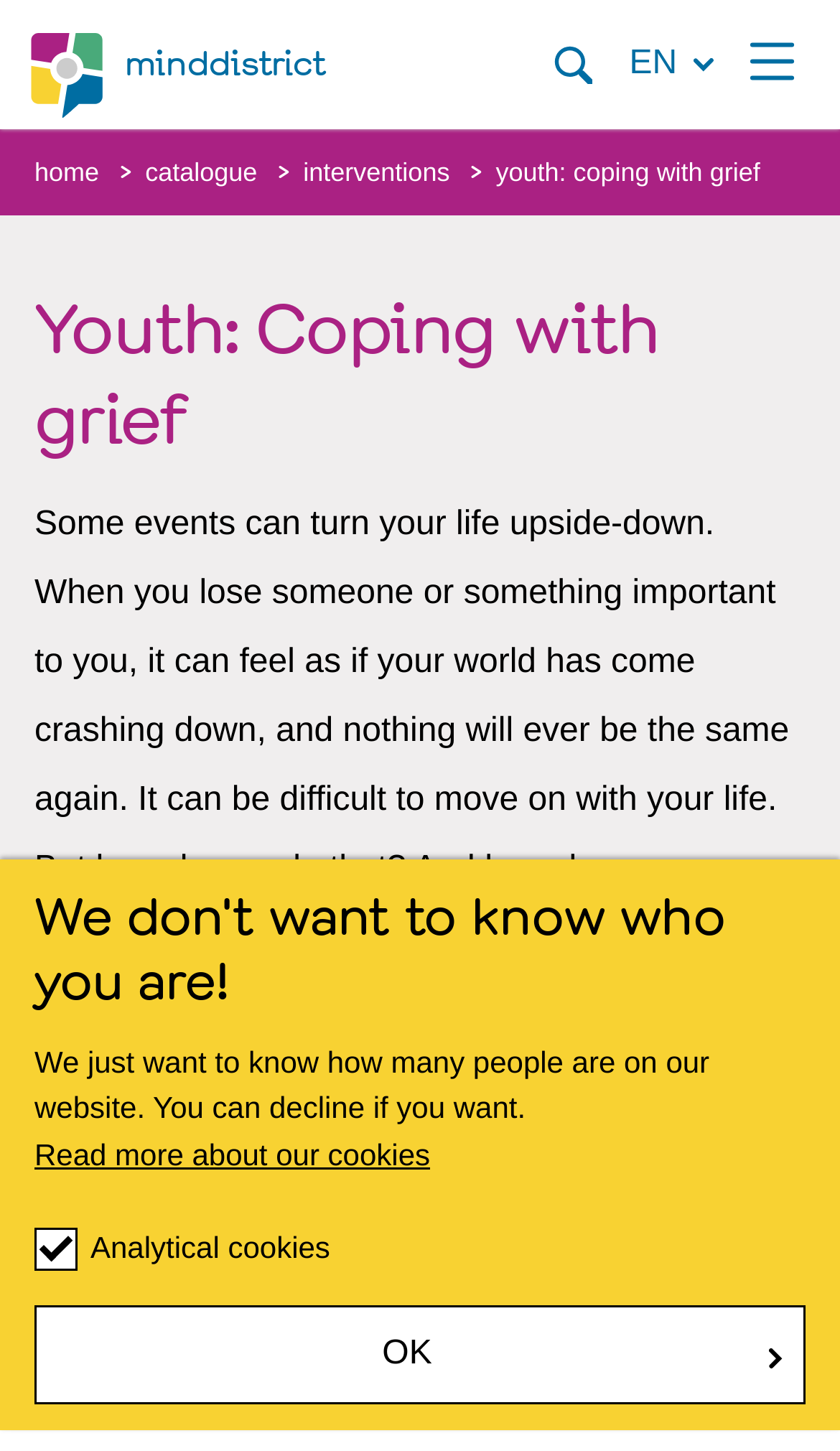What is the purpose of this online module?
Provide a detailed and extensive answer to the question.

Based on the webpage content, it is clear that the online module is designed to help young people aged 12-18 who have experienced a loss to process their grief. The module provides a way for them to move on with their life without forgetting the person or thing they lost.